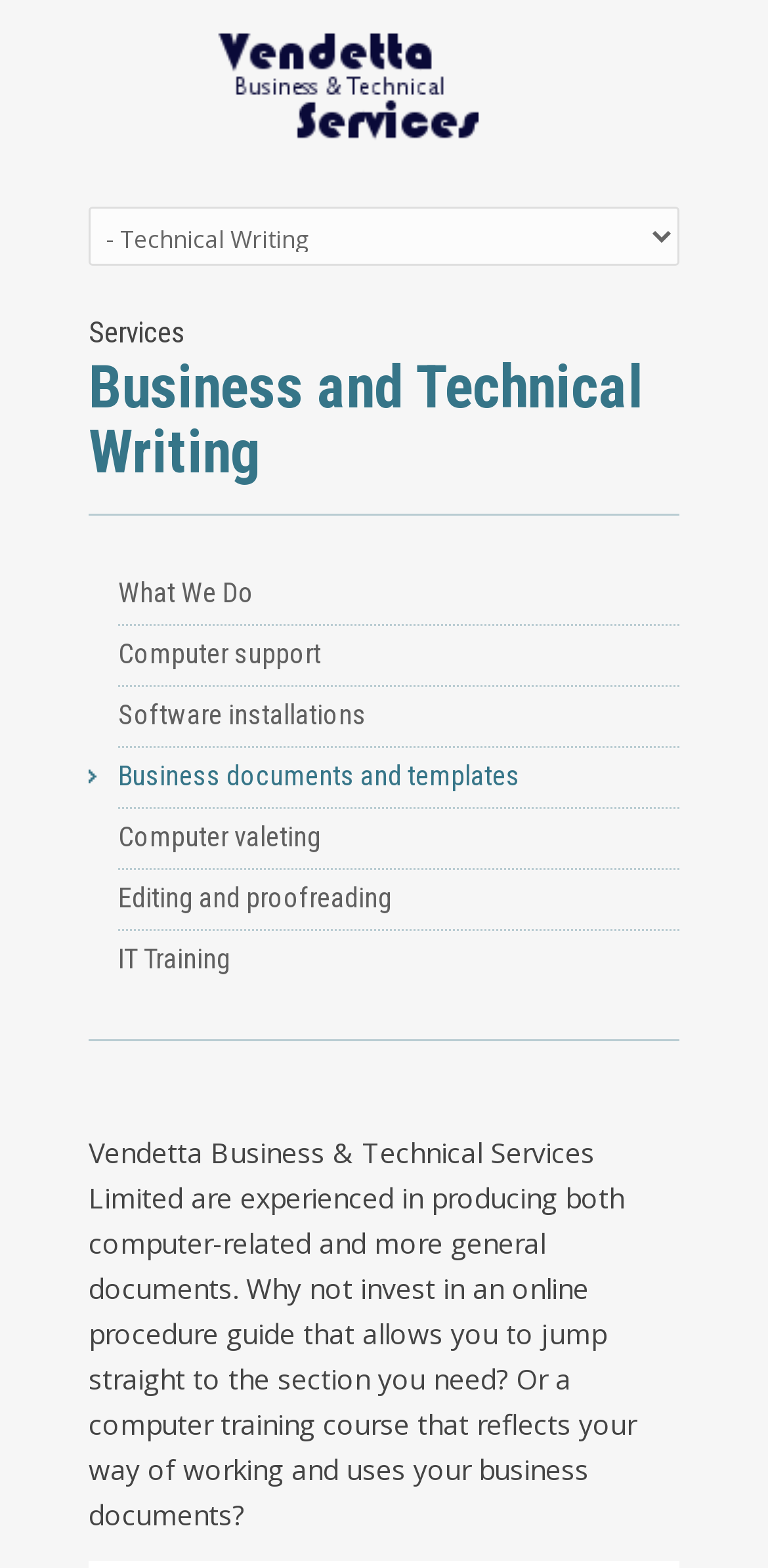Determine the bounding box for the described HTML element: "What We Do". Ensure the coordinates are four float numbers between 0 and 1 in the format [left, top, right, bottom].

[0.154, 0.36, 0.885, 0.398]